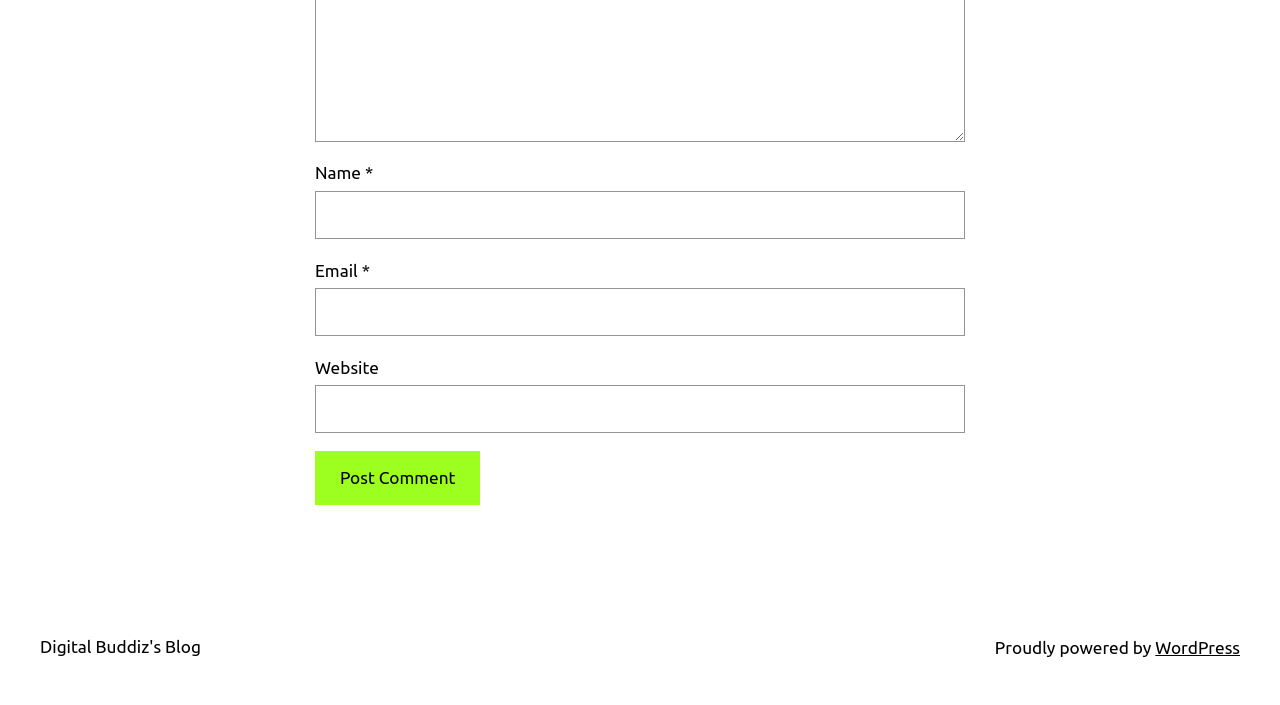Is the email field required?
Deliver a detailed and extensive answer to the question.

The email field is required because the textbox element with the text 'Email *' has the 'required' attribute set to True, indicating that it must be filled in before submitting the form.